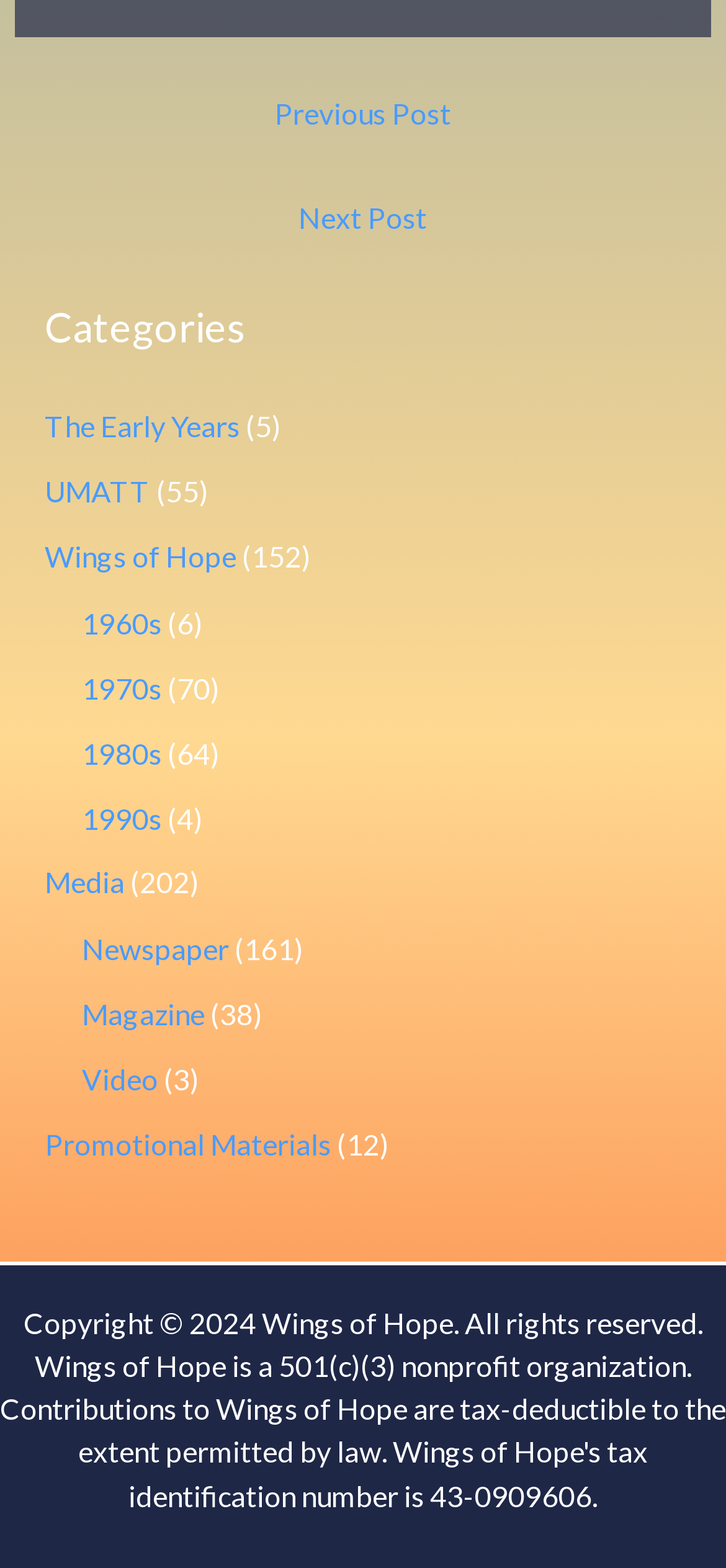Kindly provide the bounding box coordinates of the section you need to click on to fulfill the given instruction: "browse 1960s".

[0.112, 0.387, 0.223, 0.408]